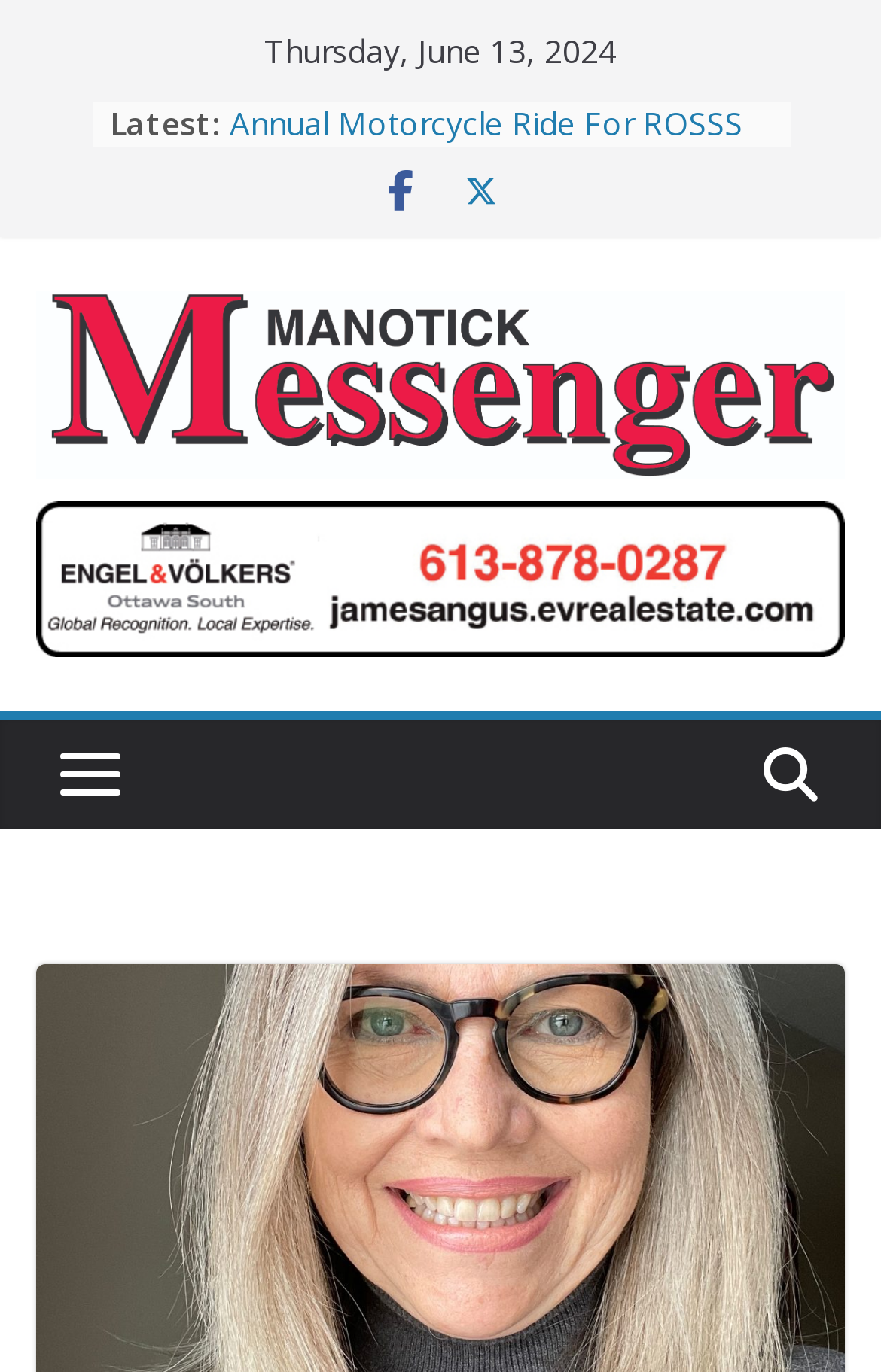Please extract the title of the webpage.

Honouring Those Who Have Served And Continue To Serve